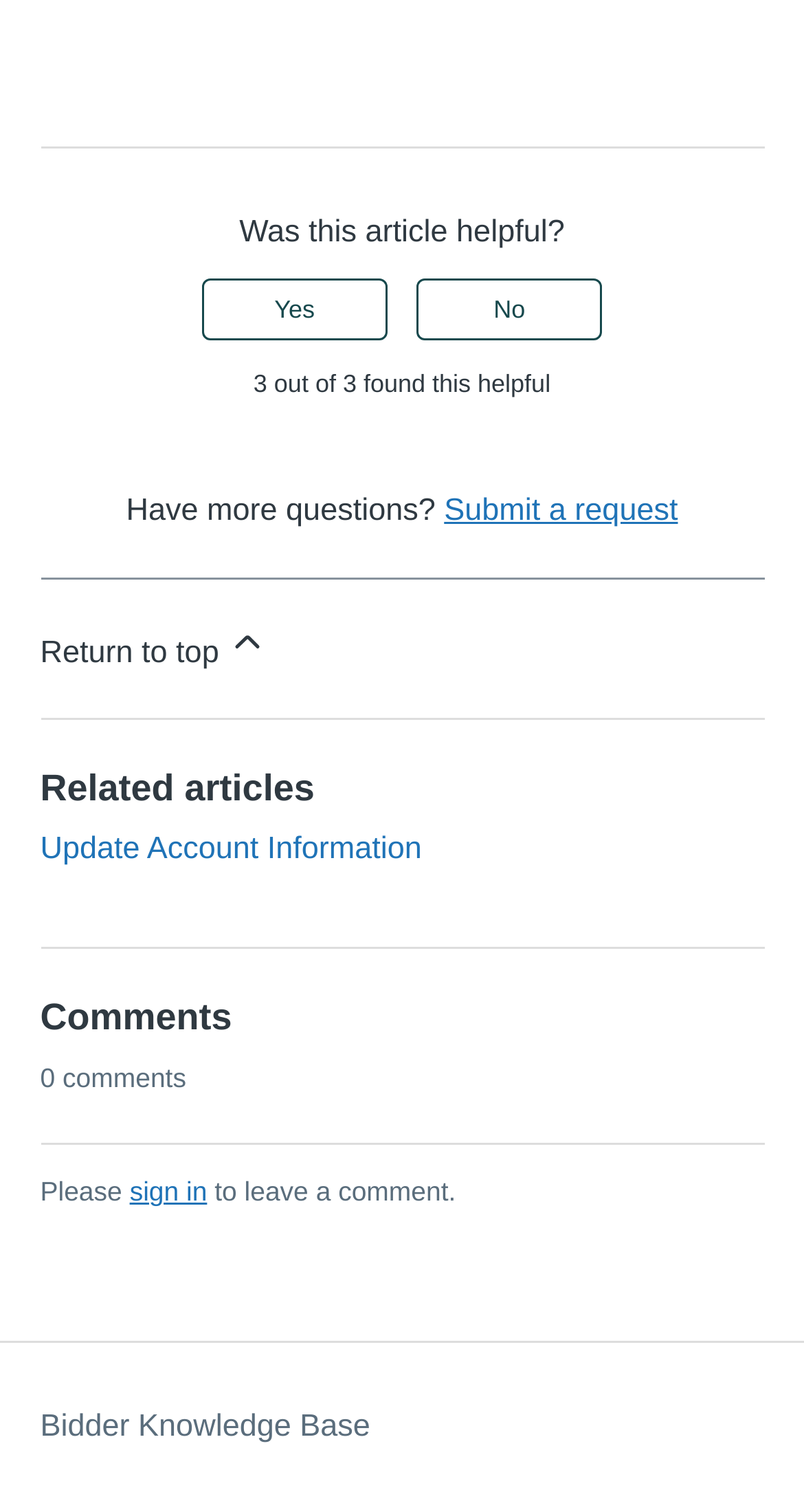Give a one-word or short phrase answer to this question: 
What is the related article about?

Update Account Information